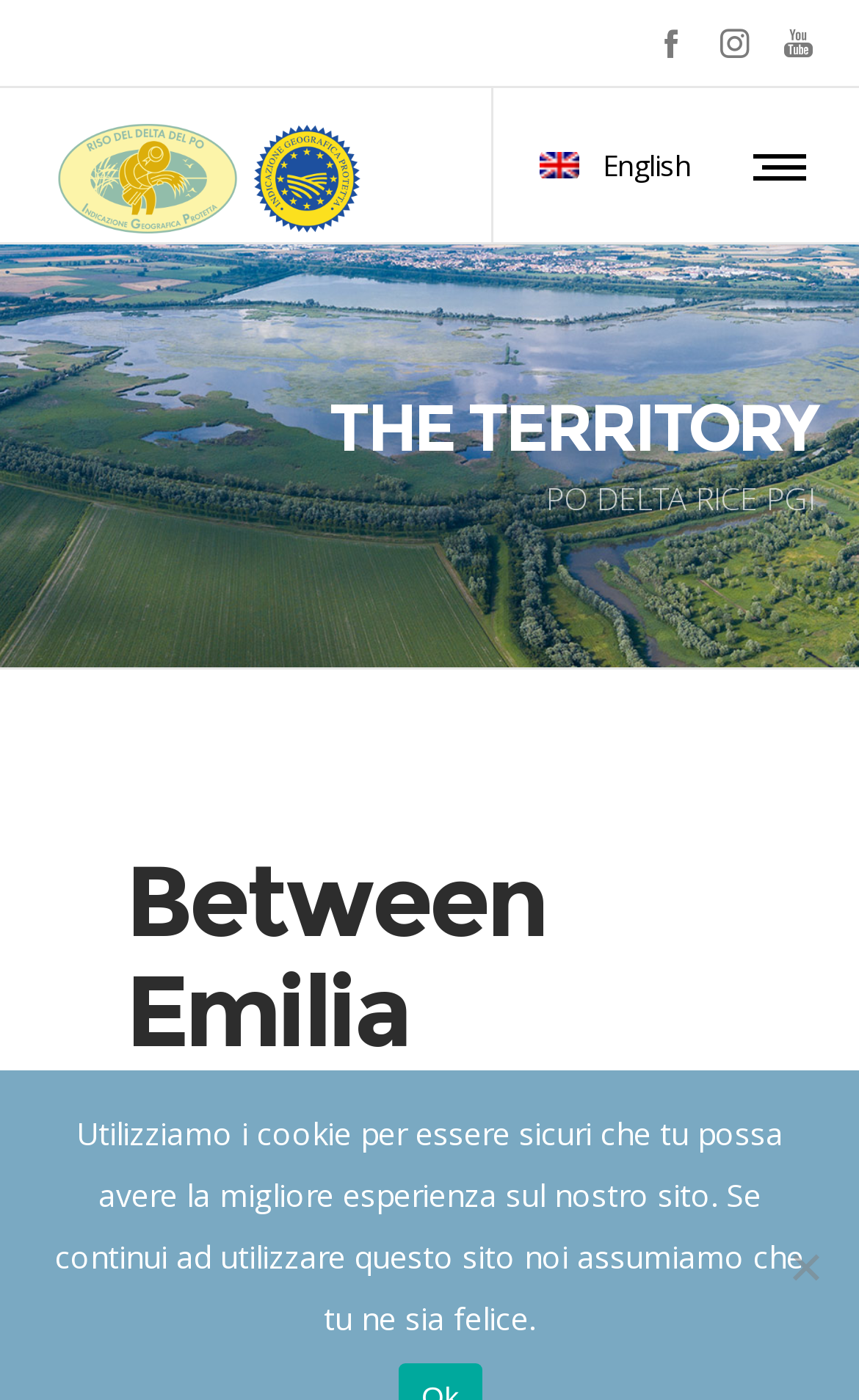How many social media links are present?
Using the visual information, answer the question in a single word or phrase.

3